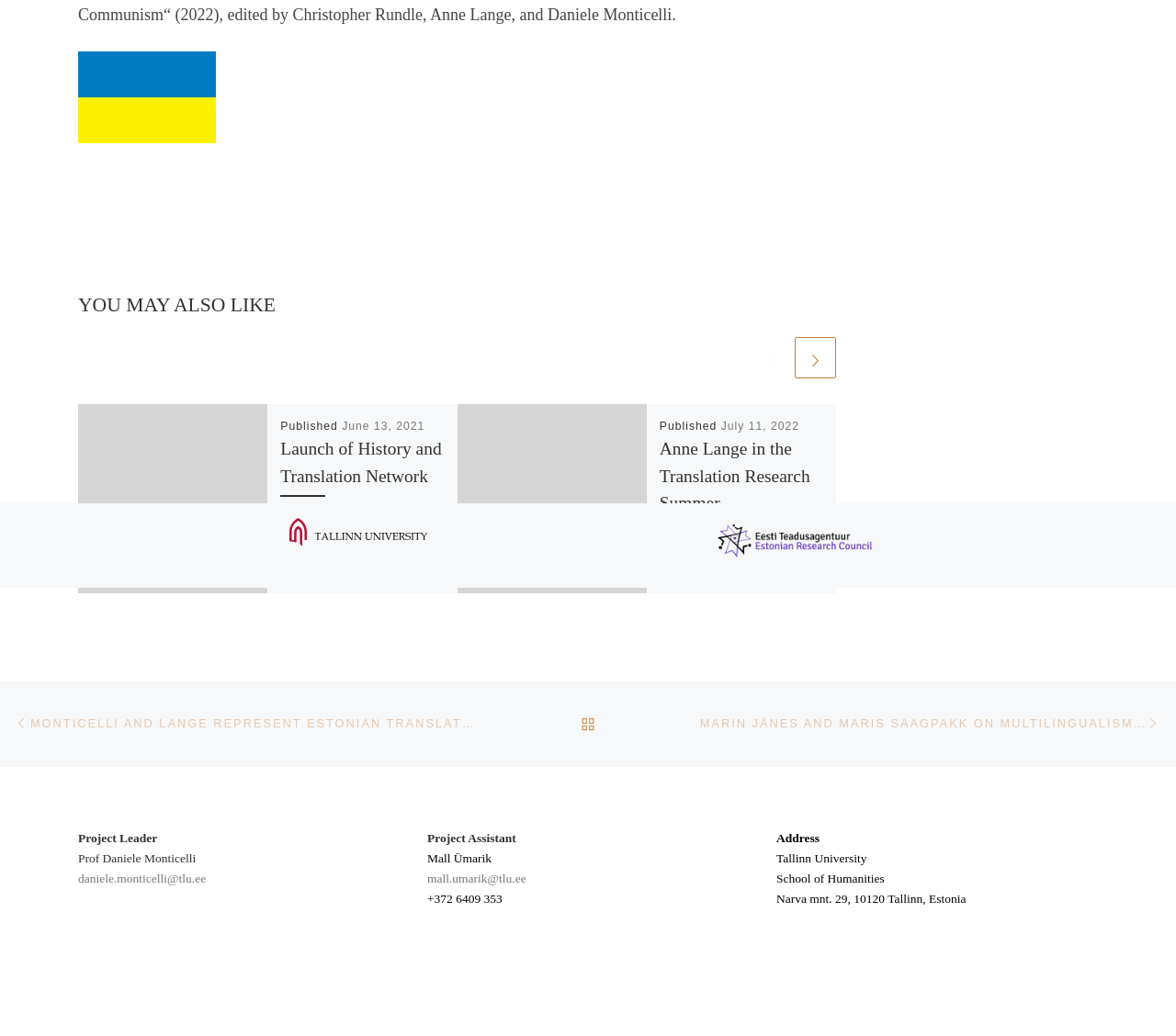Find the bounding box of the UI element described as: "title="Next related articles"". The bounding box coordinates should be given as four float values between 0 and 1, i.e., [left, top, right, bottom].

[0.676, 0.325, 0.711, 0.365]